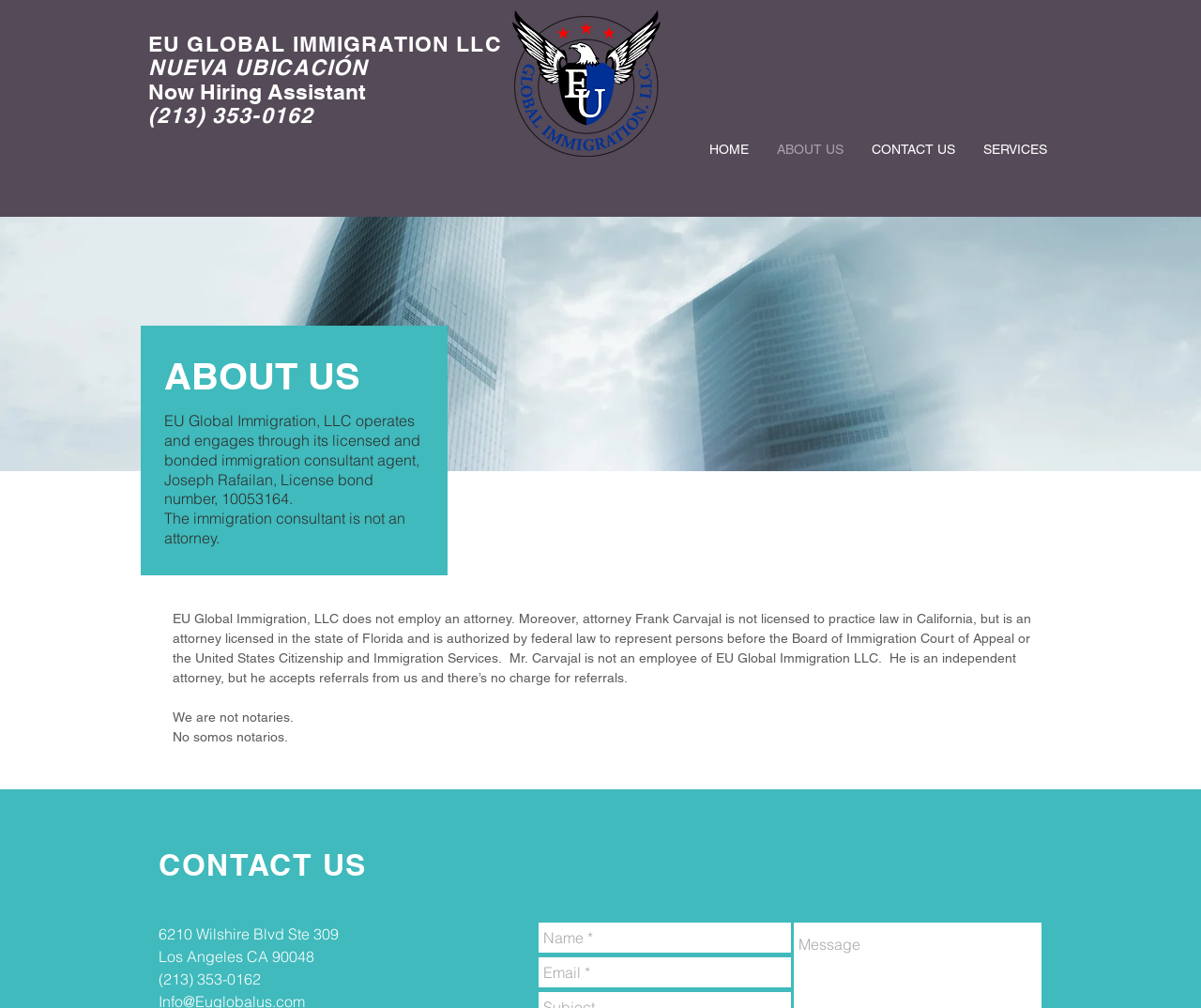Extract the bounding box of the UI element described as: "HOME".

[0.579, 0.139, 0.635, 0.158]